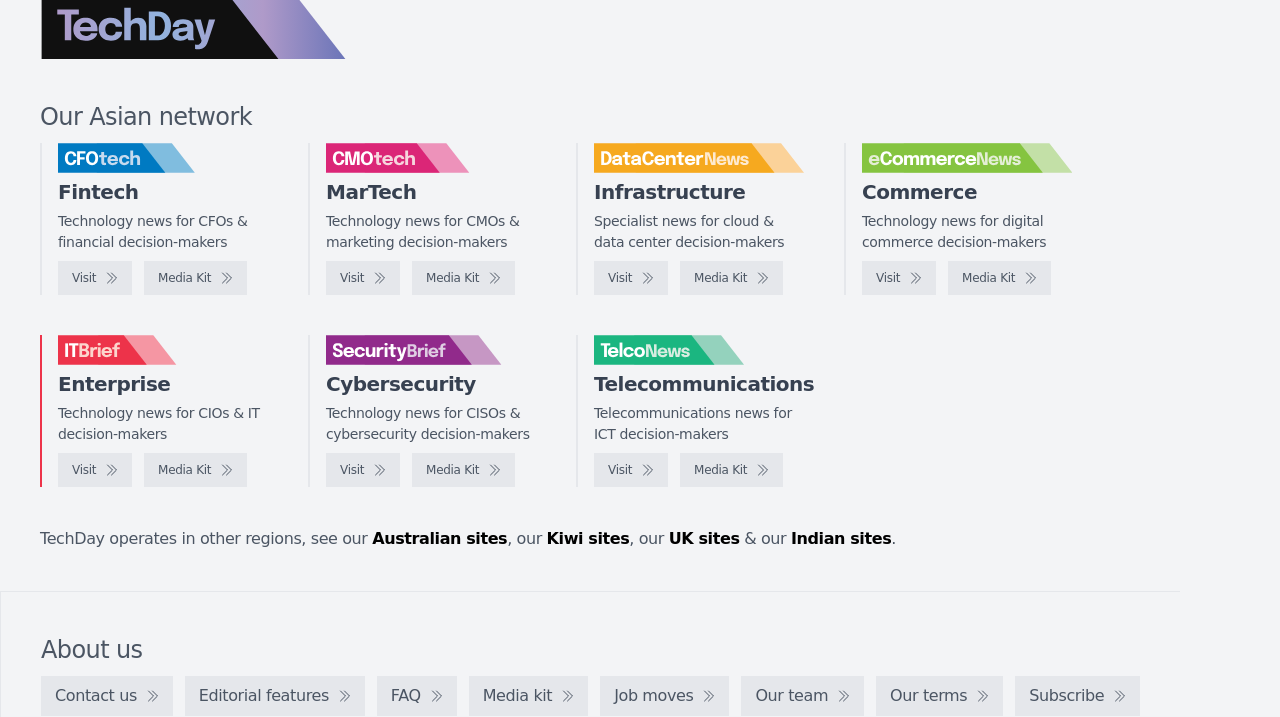Using the details from the image, please elaborate on the following question: What is the topic of the news for CMOs and marketing decision-makers?

The topic of the news for CMOs and marketing decision-makers is MarTech, which is a type of technology news, as indicated by the text 'MarTech' and 'Technology news for CMOs & marketing decision-makers' on the webpage.